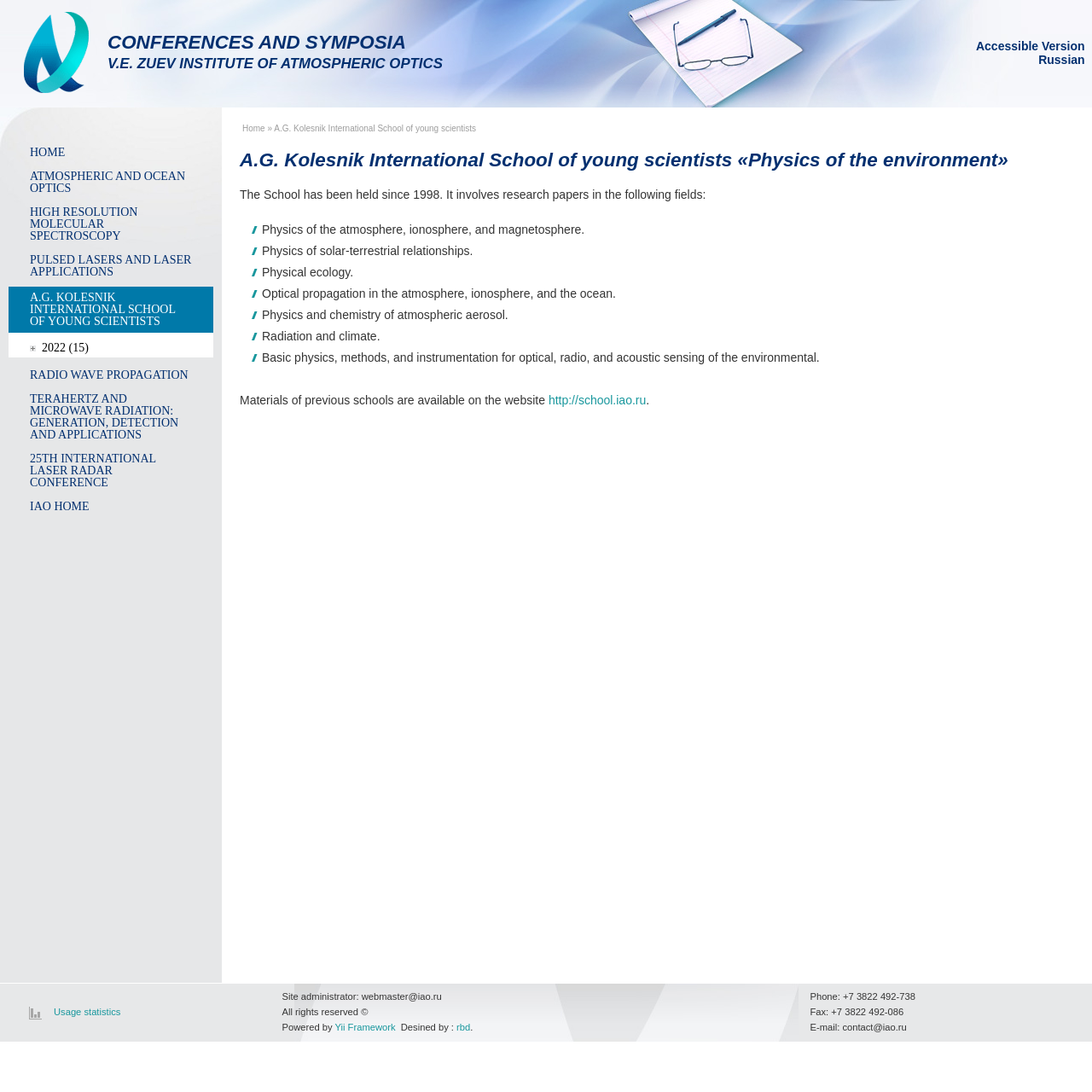Illustrate the webpage with a detailed description.

The webpage is about Conferences and Symposia, specifically related to the V.E. Zuev Institute of Atmospheric Optics. At the top, there is a header section with the title "CONFERENCES AND SYMPOSIA" and the institute's name. On the top-right corner, there are two links: "Accessible Version" and "Russian".

Below the header, there is a navigation menu on the left side, consisting of 10 links: "HOME", "ATMOSPHERIC AND OCEAN OPTICS", "HIGH RESOLUTION MOLECULAR SPECTROSCOPY", and others. These links are stacked vertically, with "HOME" at the top and "IAO HOME" at the bottom.

On the right side of the navigation menu, there is a section dedicated to the A.G. Kolesnik International School of young scientists. It has a heading "A.G. Kolesnik International School of young scientists «Physics of the environment»" and a brief description of the school, which has been held since 1998. The school involves research papers in various fields, including physics of the atmosphere, ionosphere, and magnetosphere, physics of solar-terrestrial relationships, and others. These fields are listed in a vertical column.

Below the school section, there is a link to the school's website and a note that materials of previous schools are available on the website.

At the bottom of the page, there is a footer section with several links and pieces of information. On the left side, there is a link to "Usage statistics" and the site administrator's contact information. On the right side, there are links to "Yii Framework" and "rbd", which are likely related to the website's development. There is also contact information, including phone, fax, and email.